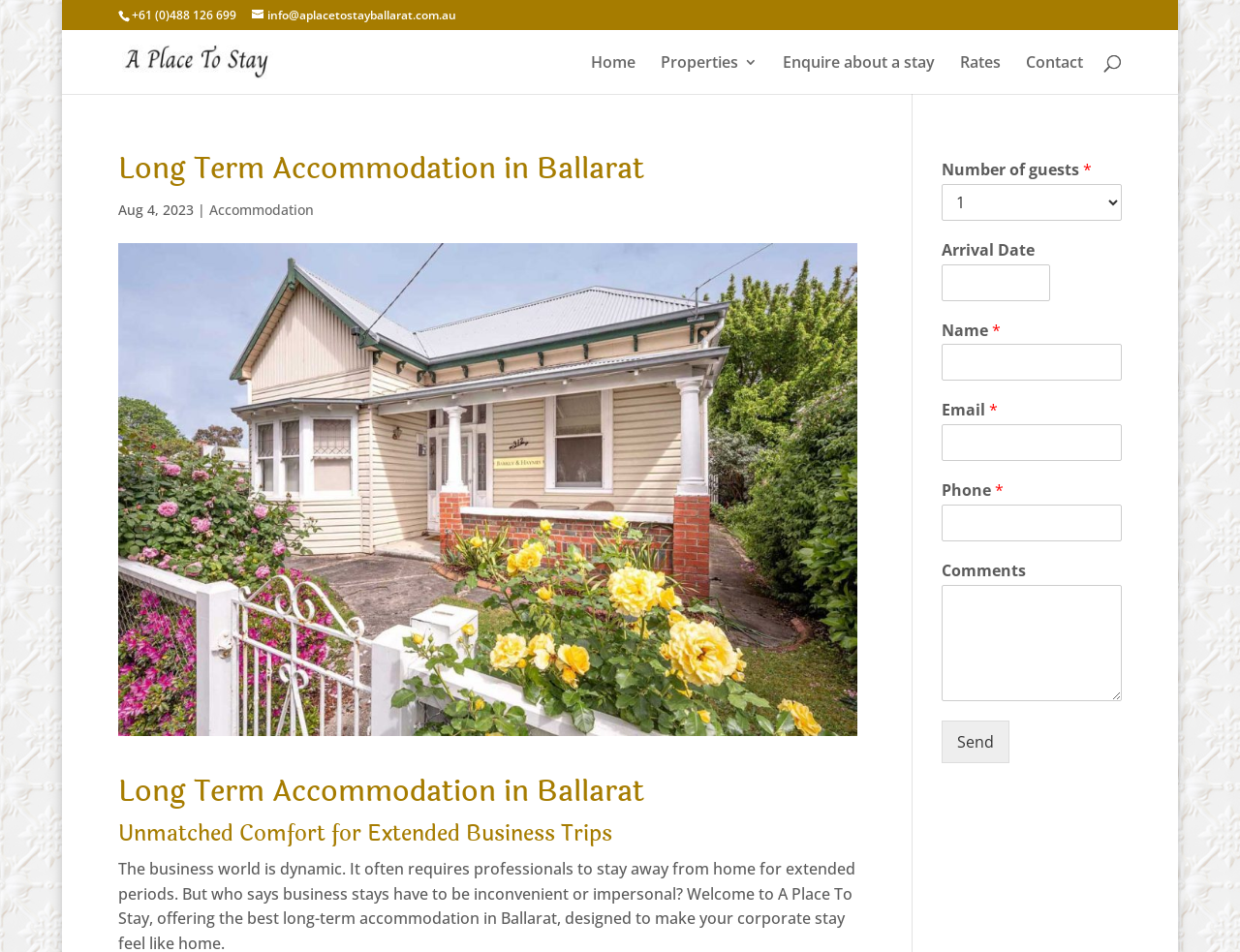Could you find the bounding box coordinates of the clickable area to complete this instruction: "Search for something"?

[0.095, 0.032, 0.905, 0.033]